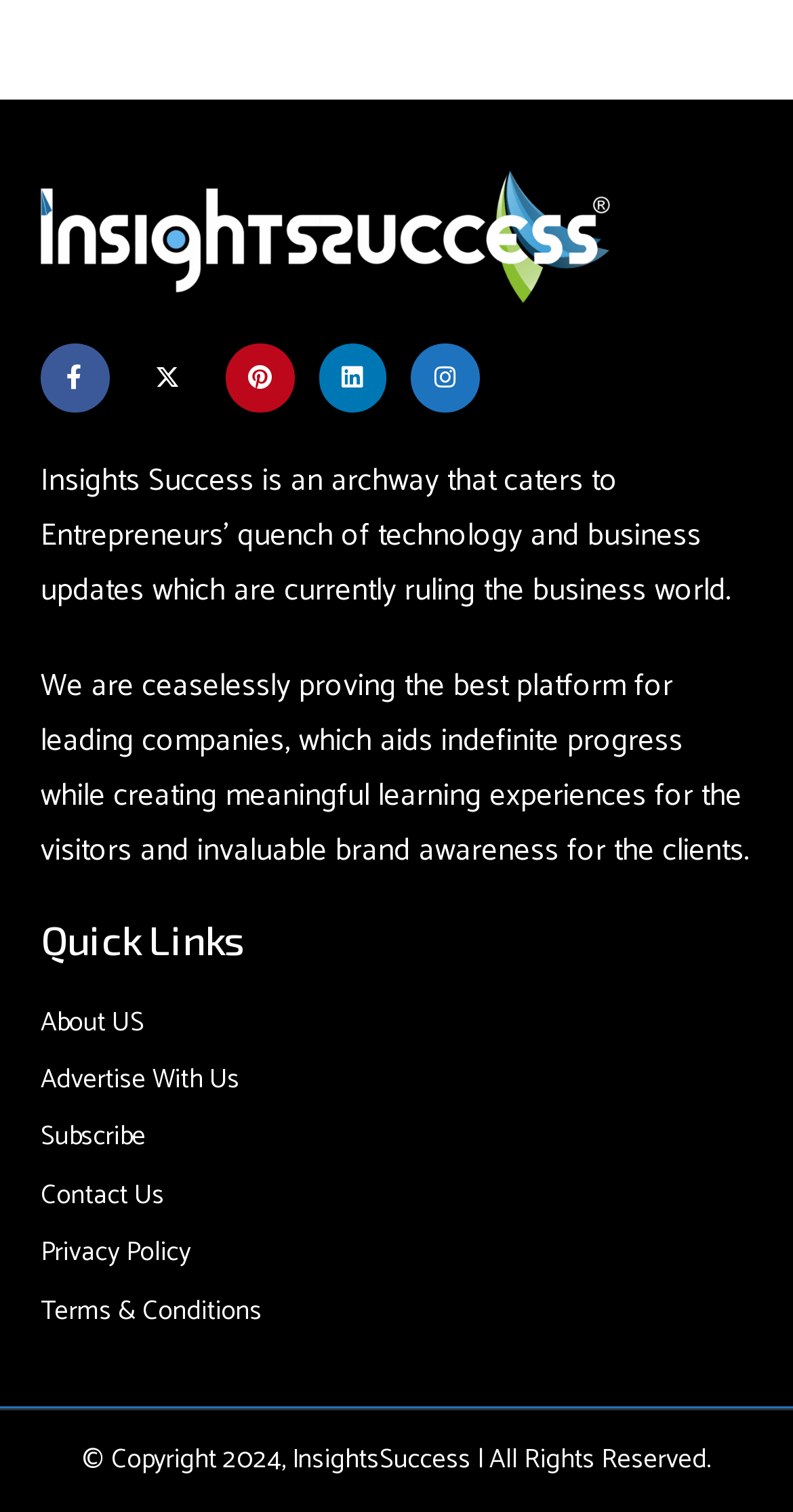Using floating point numbers between 0 and 1, provide the bounding box coordinates in the format (top-left x, top-left y, bottom-right x, bottom-right y). Locate the UI element described here: About US

[0.051, 0.661, 0.5, 0.692]